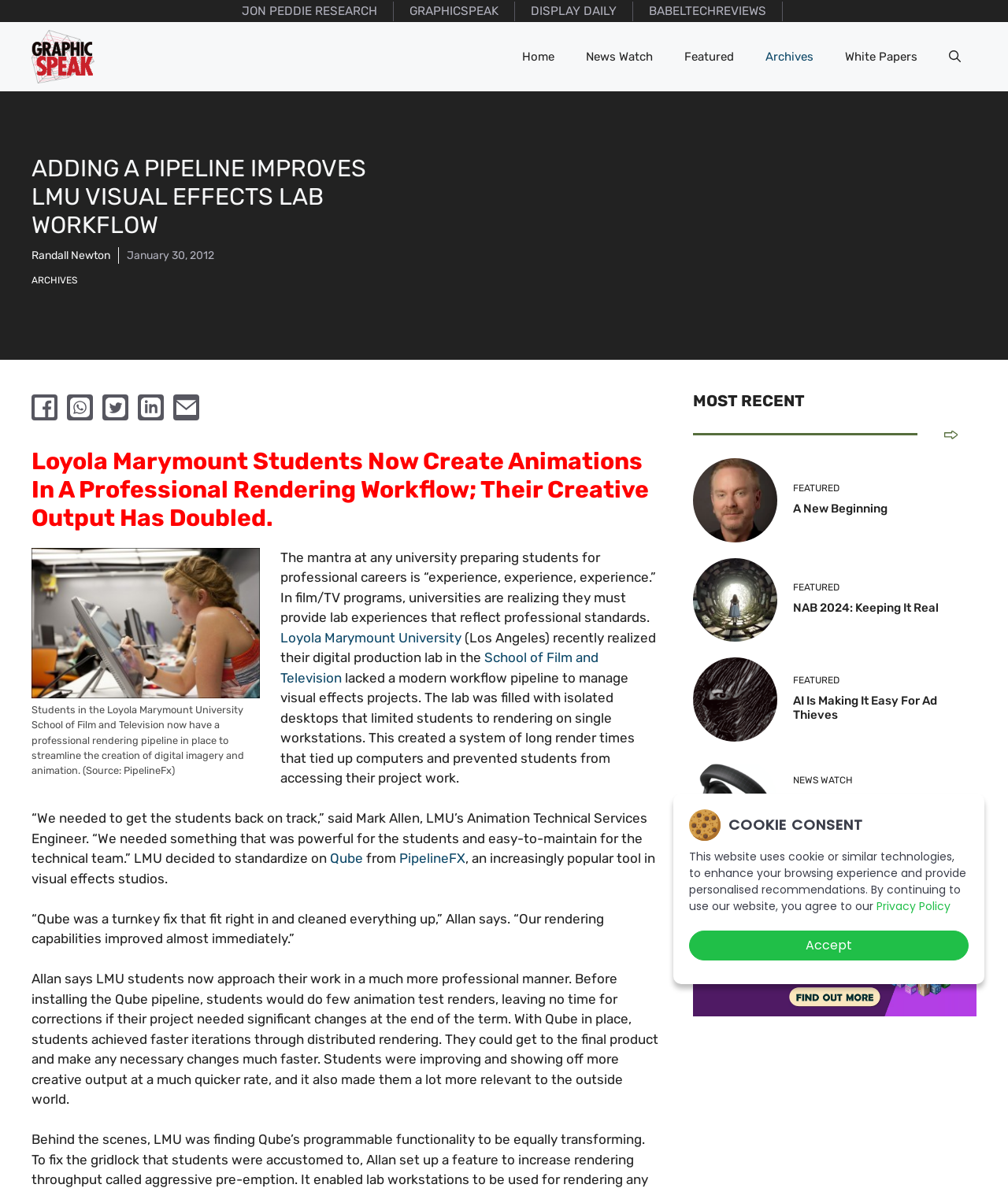What is the location of the university mentioned in the article?
Please give a detailed and elaborate answer to the question based on the image.

I found the answer by reading the article and finding the mention of 'Los Angeles' as the location of the university. It is mentioned in the text as the location of Loyola Marymount University.